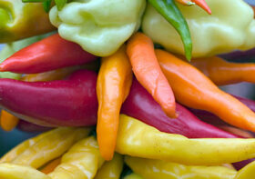Generate an elaborate caption that includes all aspects of the image.

A vibrant display of assorted chili peppers showcasing a spectrum of colors, including red, yellow, green, and orange. The peppers are artistically arranged, creating a visually appealing contrast and highlighting their varying shapes and sizes. This image captures the essence of fresh ingredients that may be featured in culinary creations, such as spice blends or glazes, enhancing dishes with their flavorful kick. Perfect for those seeking inspiration for recipes or looking to add a burst of color to their cooking!